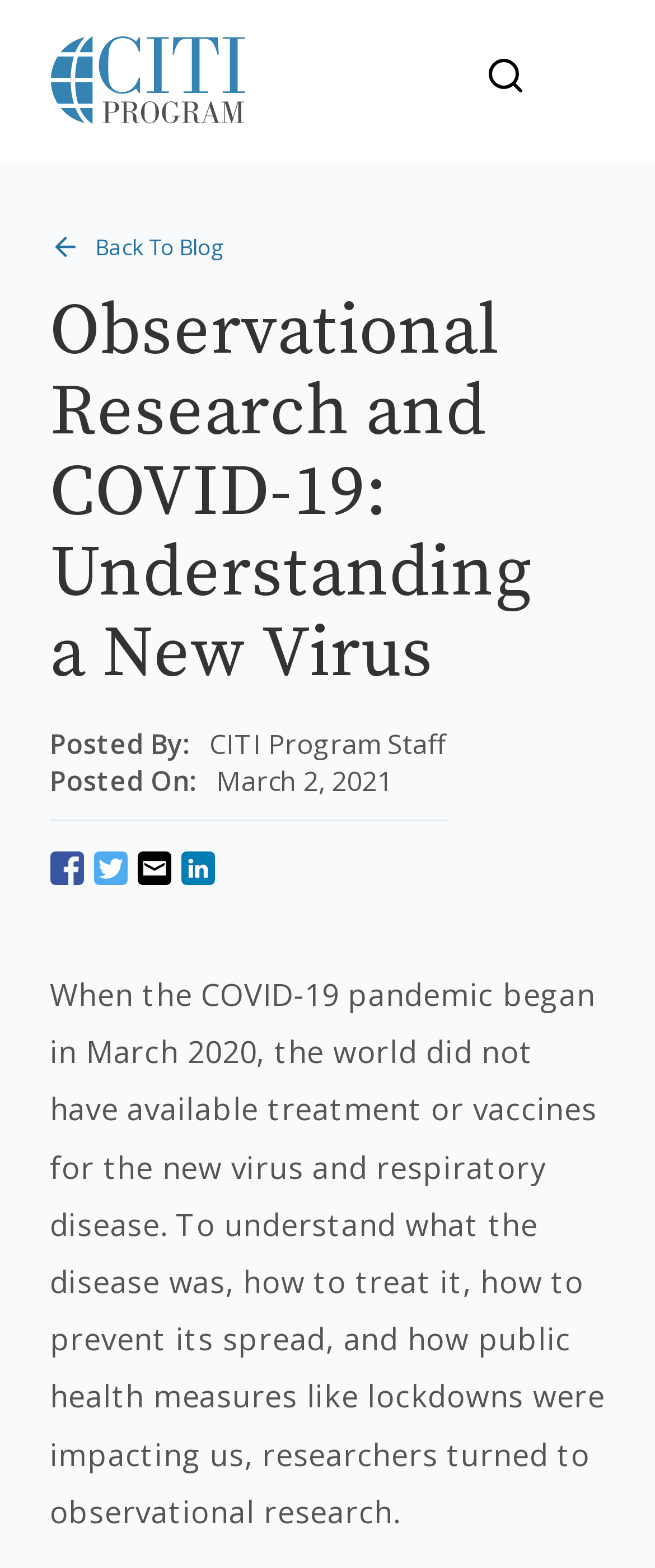Determine the bounding box coordinates for the area that should be clicked to carry out the following instruction: "click the CITI logo".

[0.076, 0.022, 0.377, 0.08]